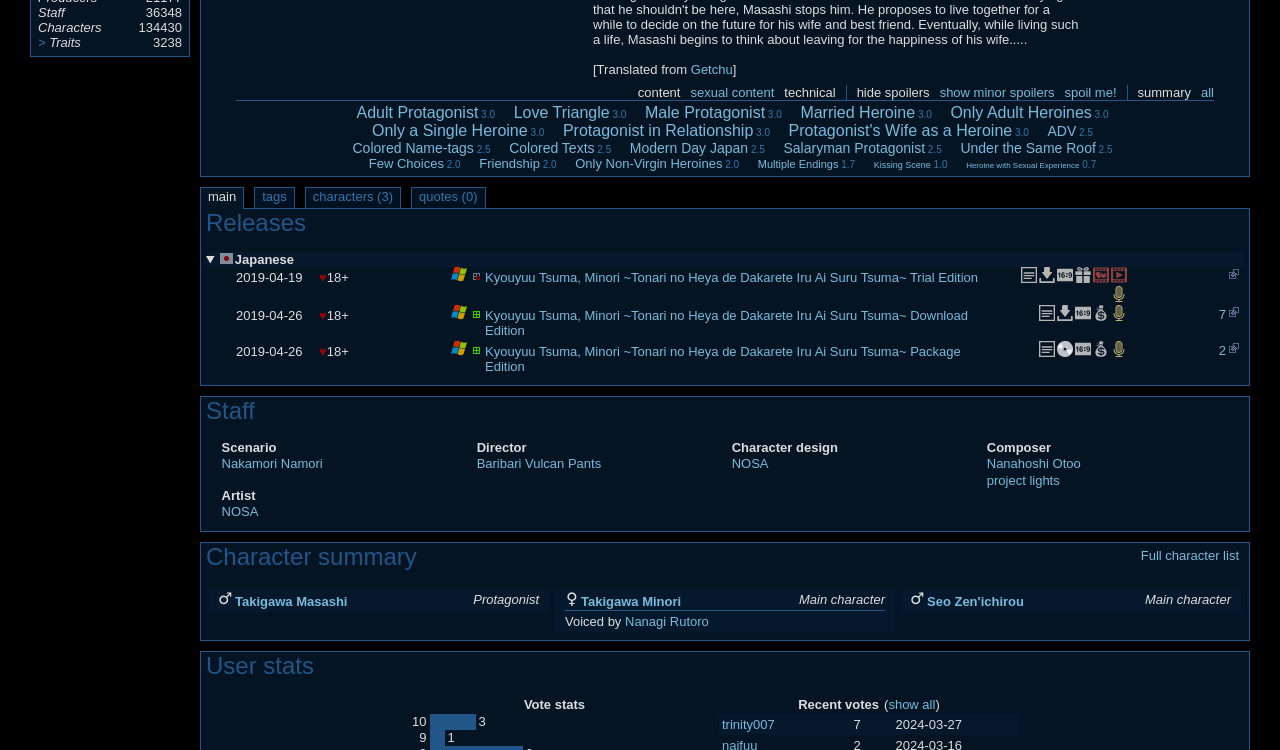Please determine the bounding box coordinates, formatted as (top-left x, top-left y, bottom-right x, bottom-right y), with all values as floating point numbers between 0 and 1. Identify the bounding box of the region described as: Protagonist's Wife as a Heroine

[0.616, 0.163, 0.791, 0.187]